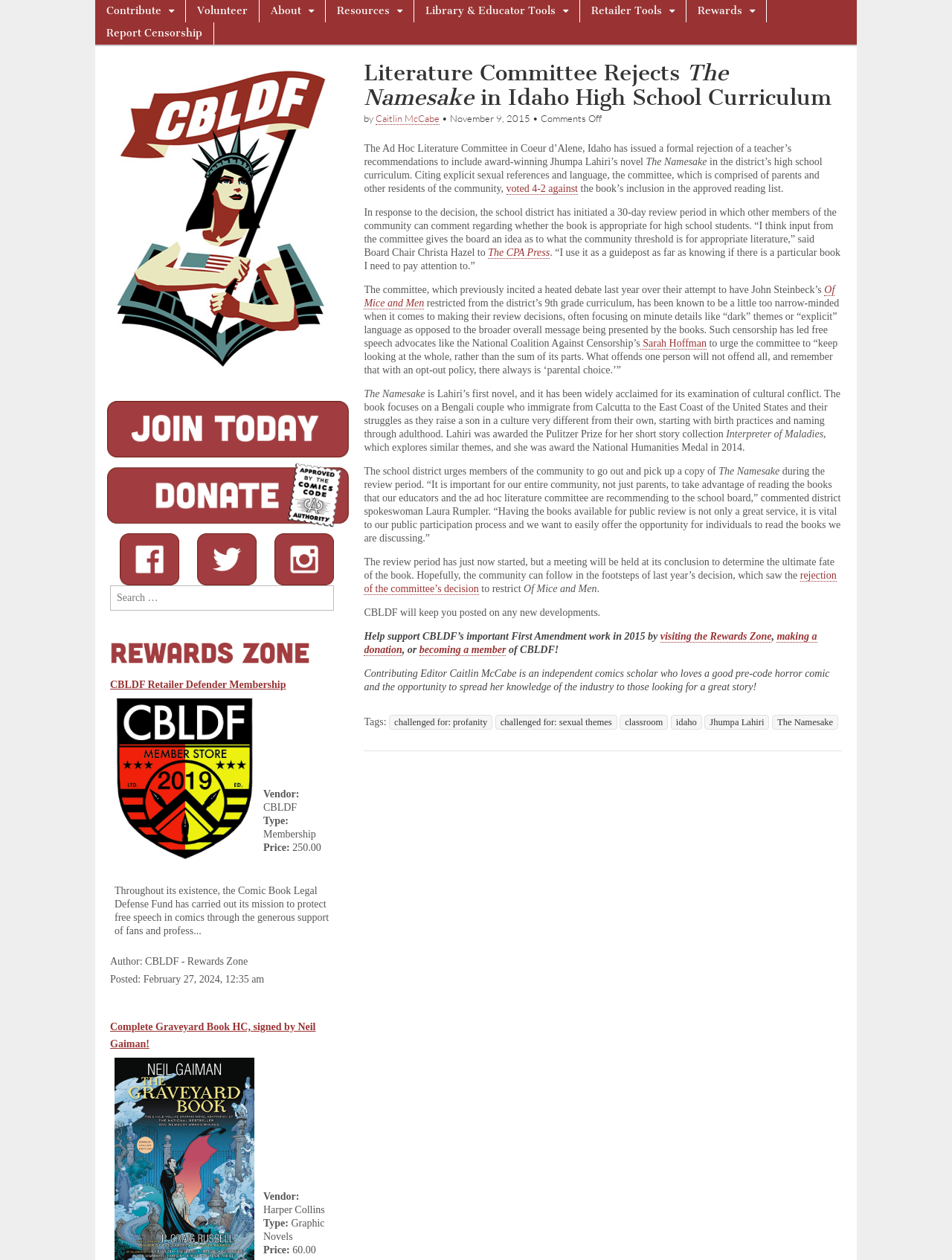What is the name of the committee mentioned in the article?
Provide a one-word or short-phrase answer based on the image.

Ad Hoc Literature Committee